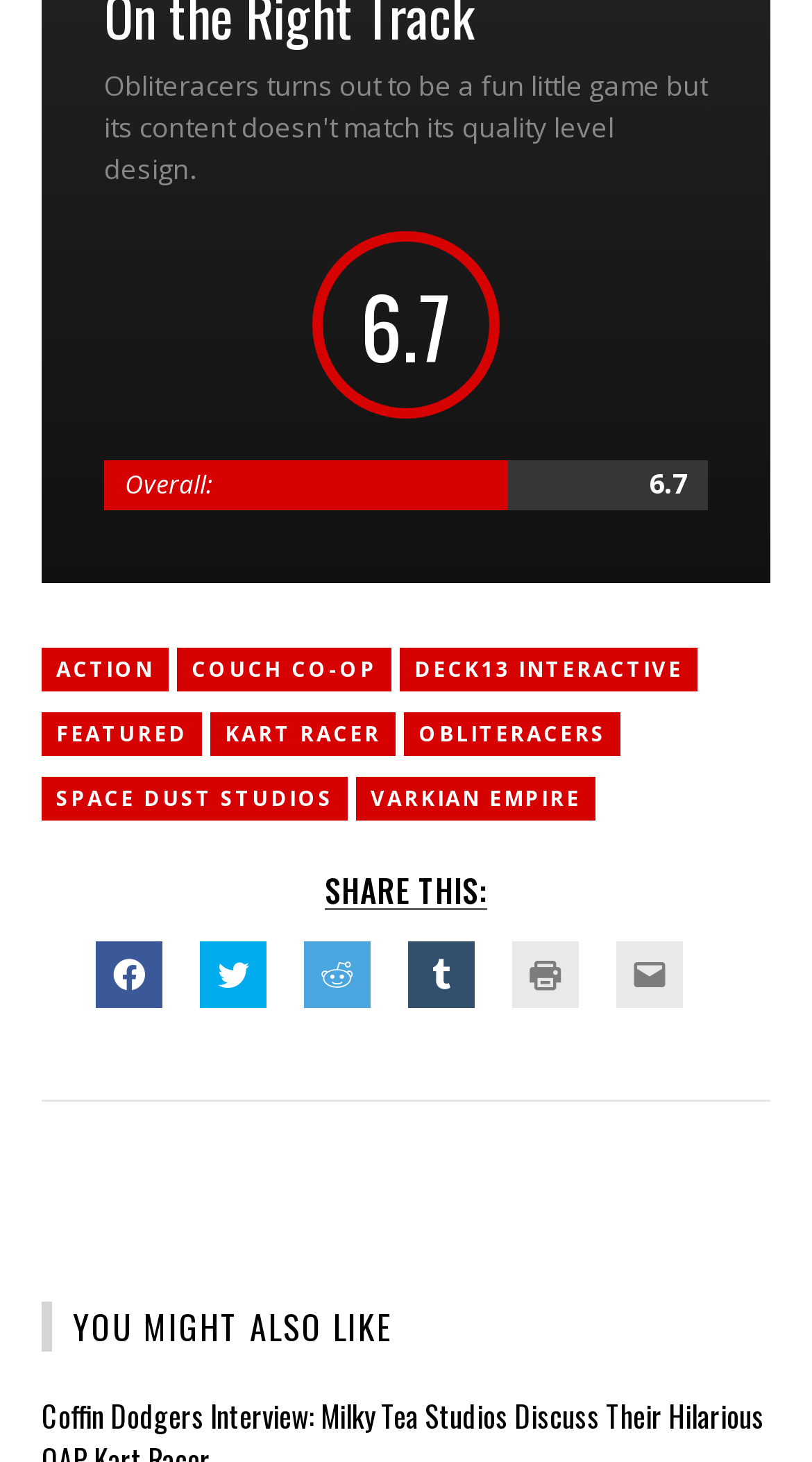Please identify the bounding box coordinates of the clickable area that will allow you to execute the instruction: "Check out similar games".

[0.051, 0.89, 0.949, 0.925]